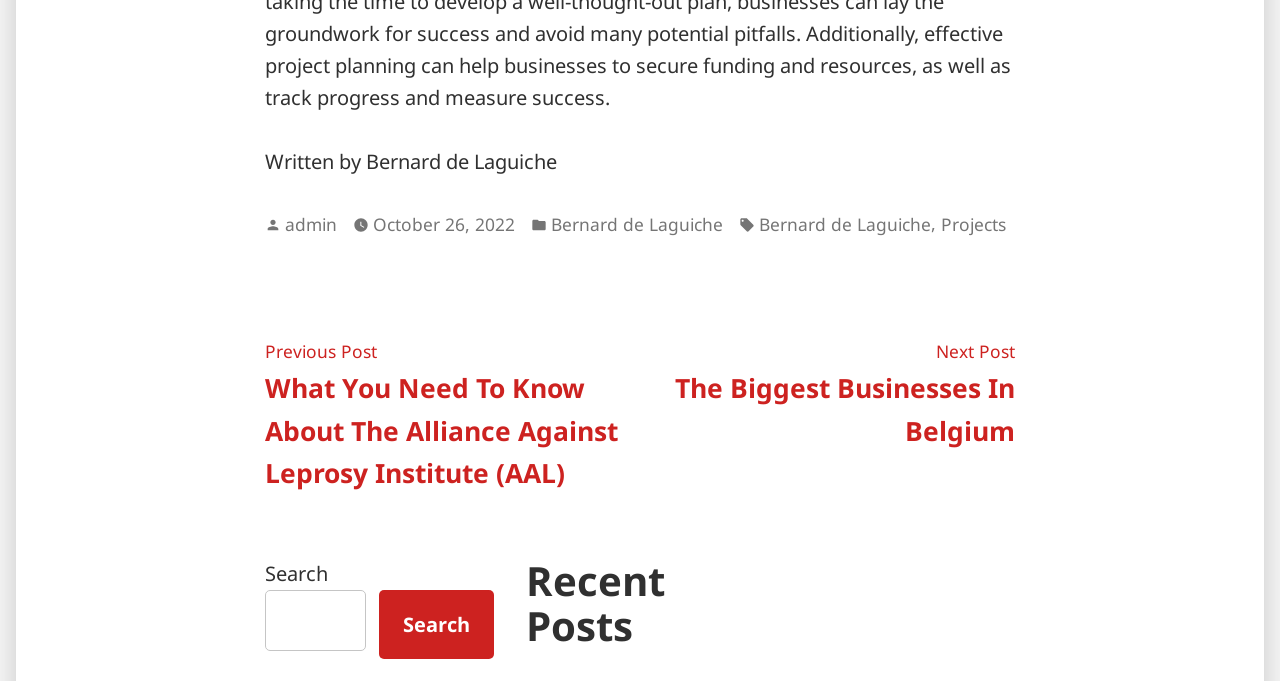Find the bounding box coordinates of the element to click in order to complete this instruction: "Call the phone number". The bounding box coordinates must be four float numbers between 0 and 1, denoted as [left, top, right, bottom].

None